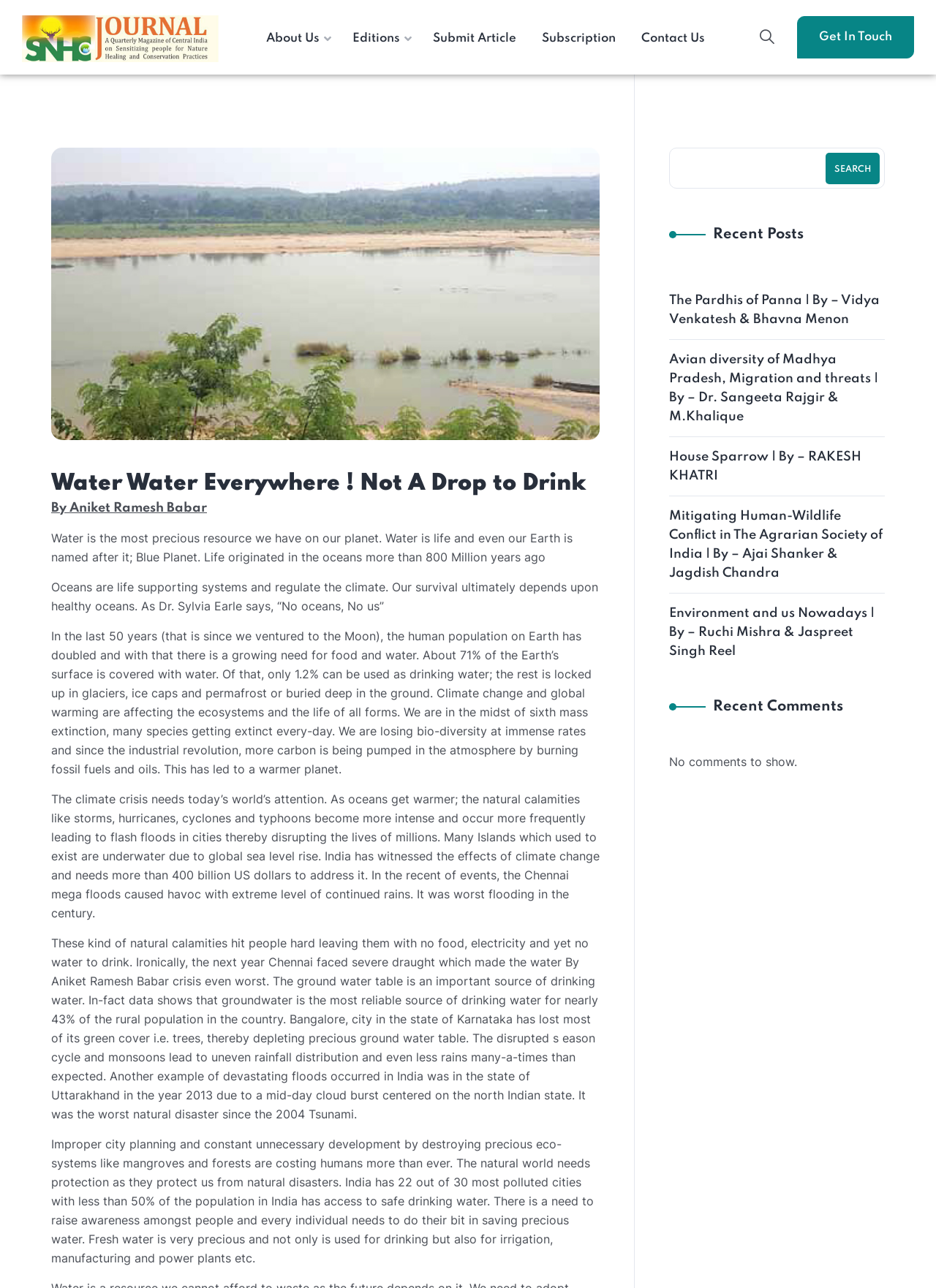Please determine the bounding box coordinates of the element's region to click in order to carry out the following instruction: "Search for something". The coordinates should be four float numbers between 0 and 1, i.e., [left, top, right, bottom].

[0.882, 0.118, 0.94, 0.143]